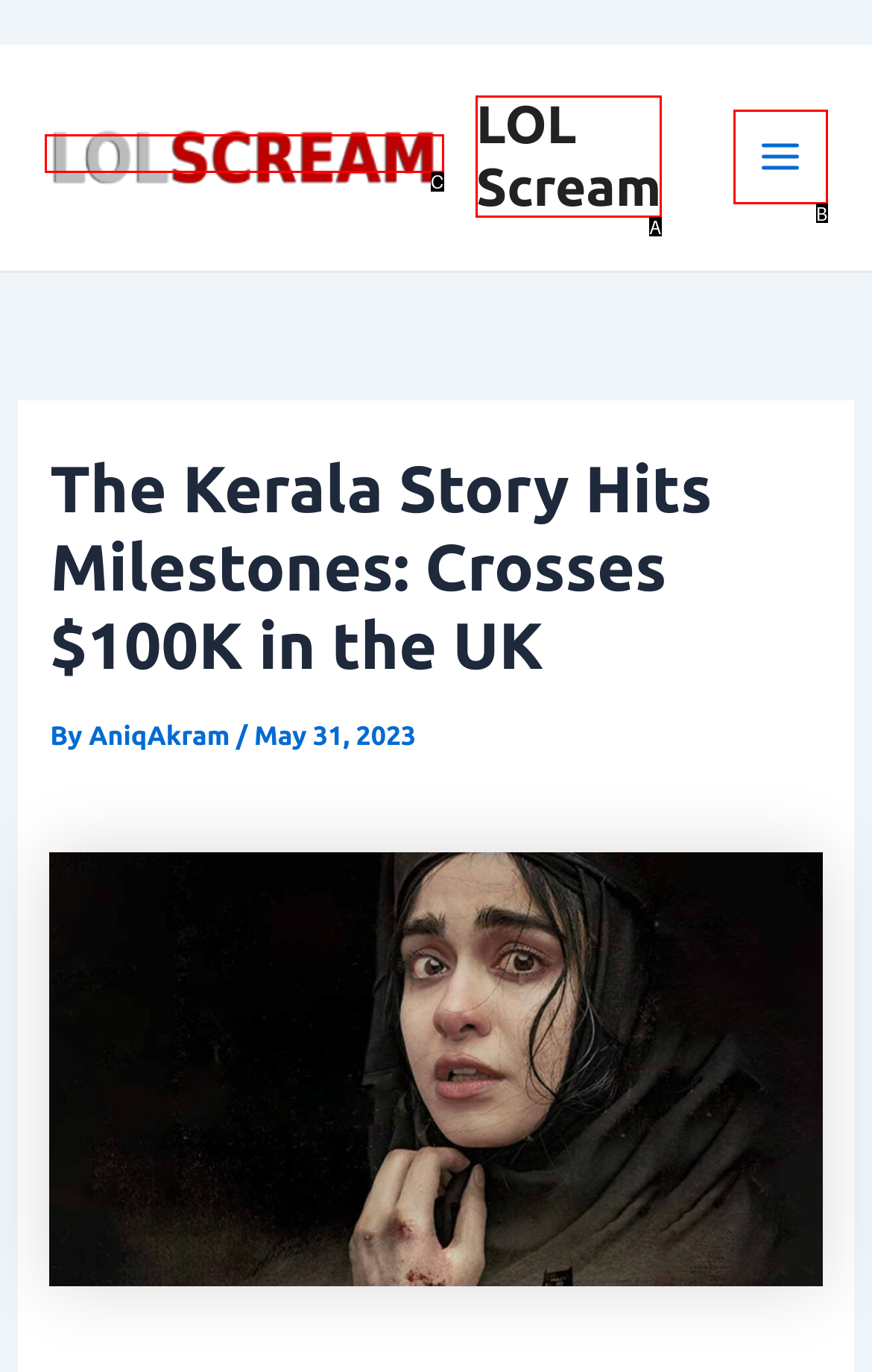Match the description: LOL Scream to the appropriate HTML element. Respond with the letter of your selected option.

A